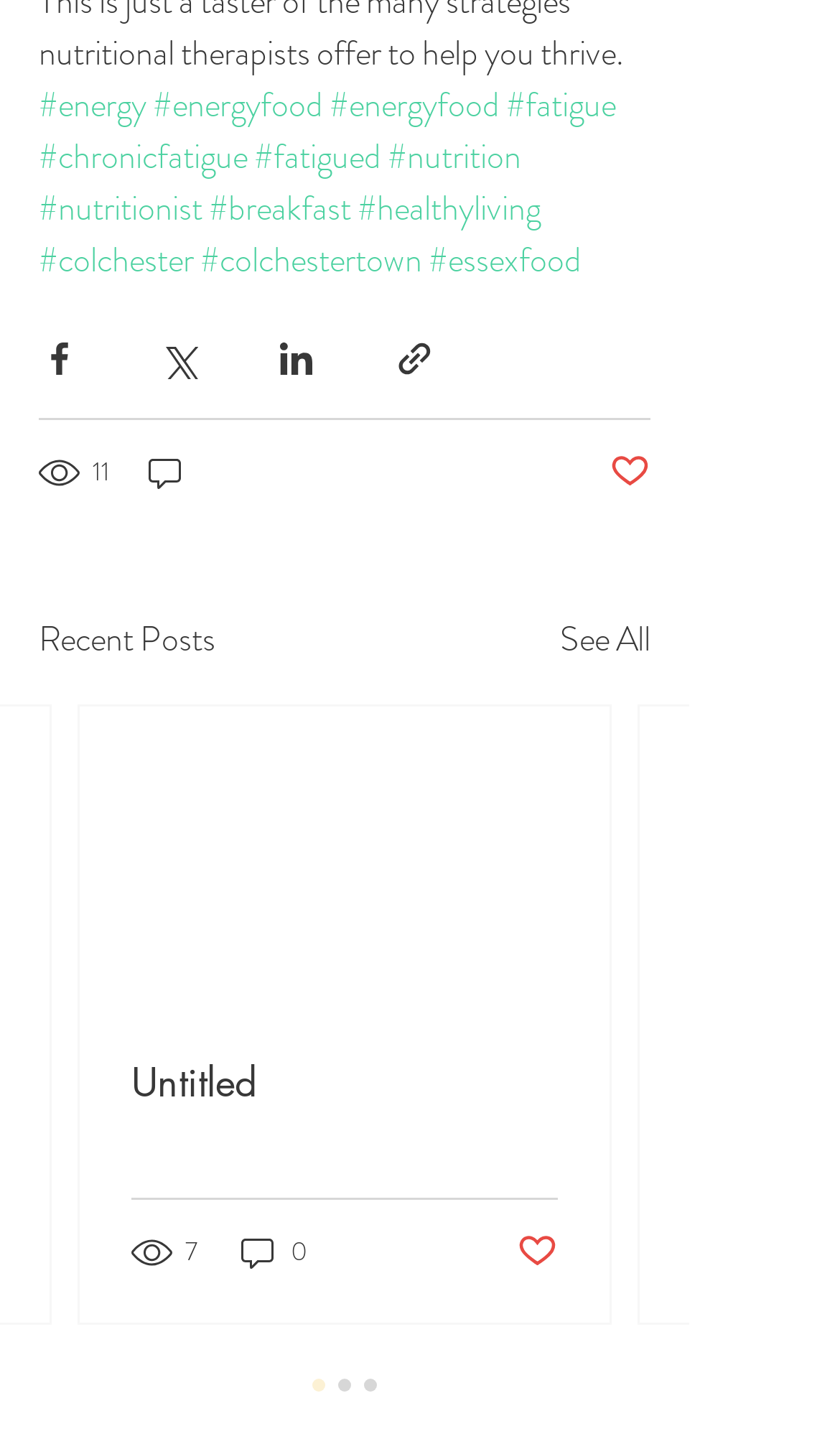Please identify the bounding box coordinates of the region to click in order to complete the task: "Share via Facebook". The coordinates must be four float numbers between 0 and 1, specified as [left, top, right, bottom].

[0.046, 0.234, 0.095, 0.262]